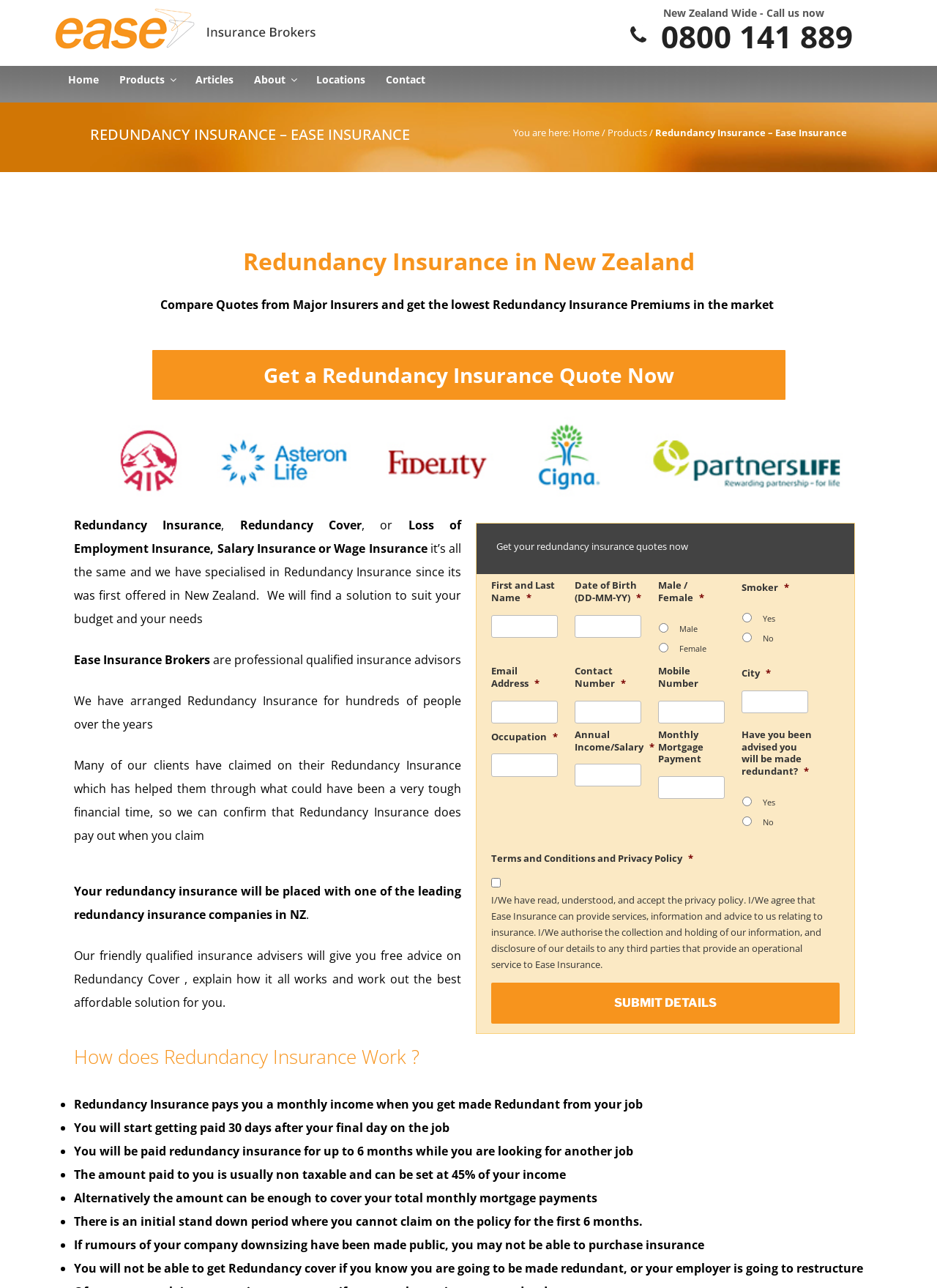Extract the primary heading text from the webpage.

Redundancy Insurance in New Zealand